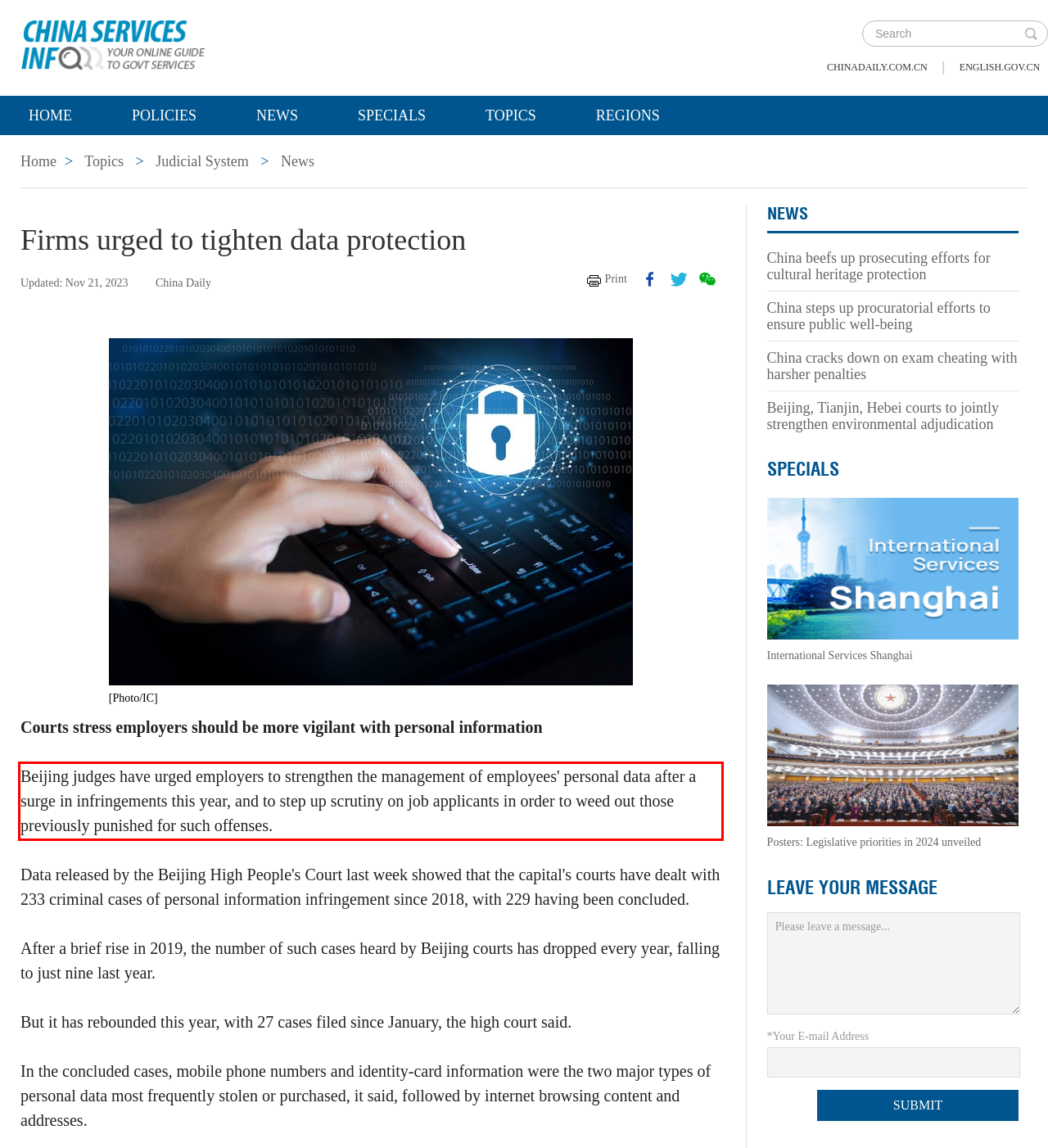Perform OCR on the text inside the red-bordered box in the provided screenshot and output the content.

Beijing judges have urged employers to strengthen the management of employees' personal data after a surge in infringements this year, and to step up scrutiny on job applicants in order to weed out those previously punished for such offenses.